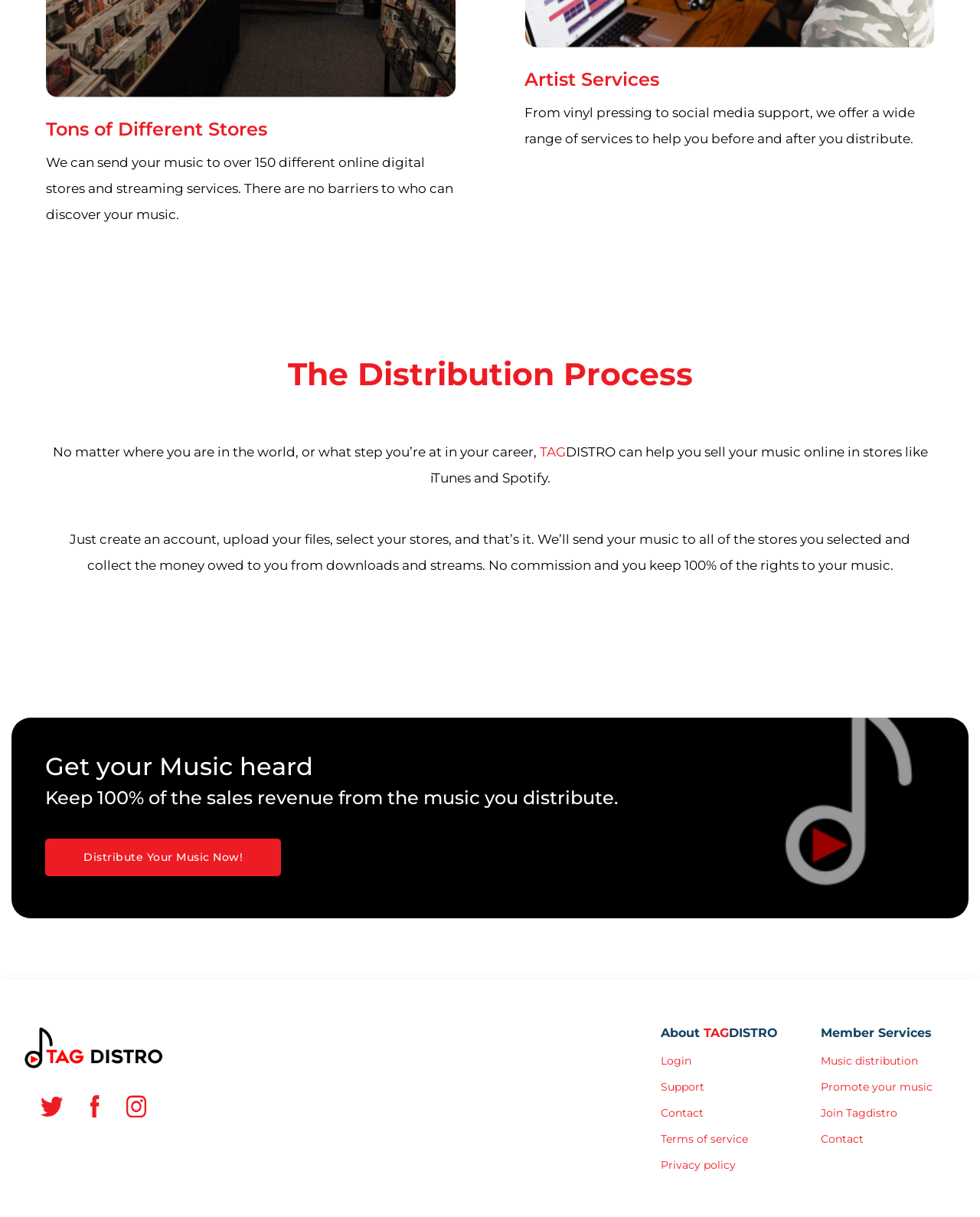How can artists get their music heard through TAGDISTRO?
Please analyze the image and answer the question with as much detail as possible.

According to the webpage, TAGDISTRO can help artists get their music heard by distributing their music to over 150 different online digital stores and streaming services.